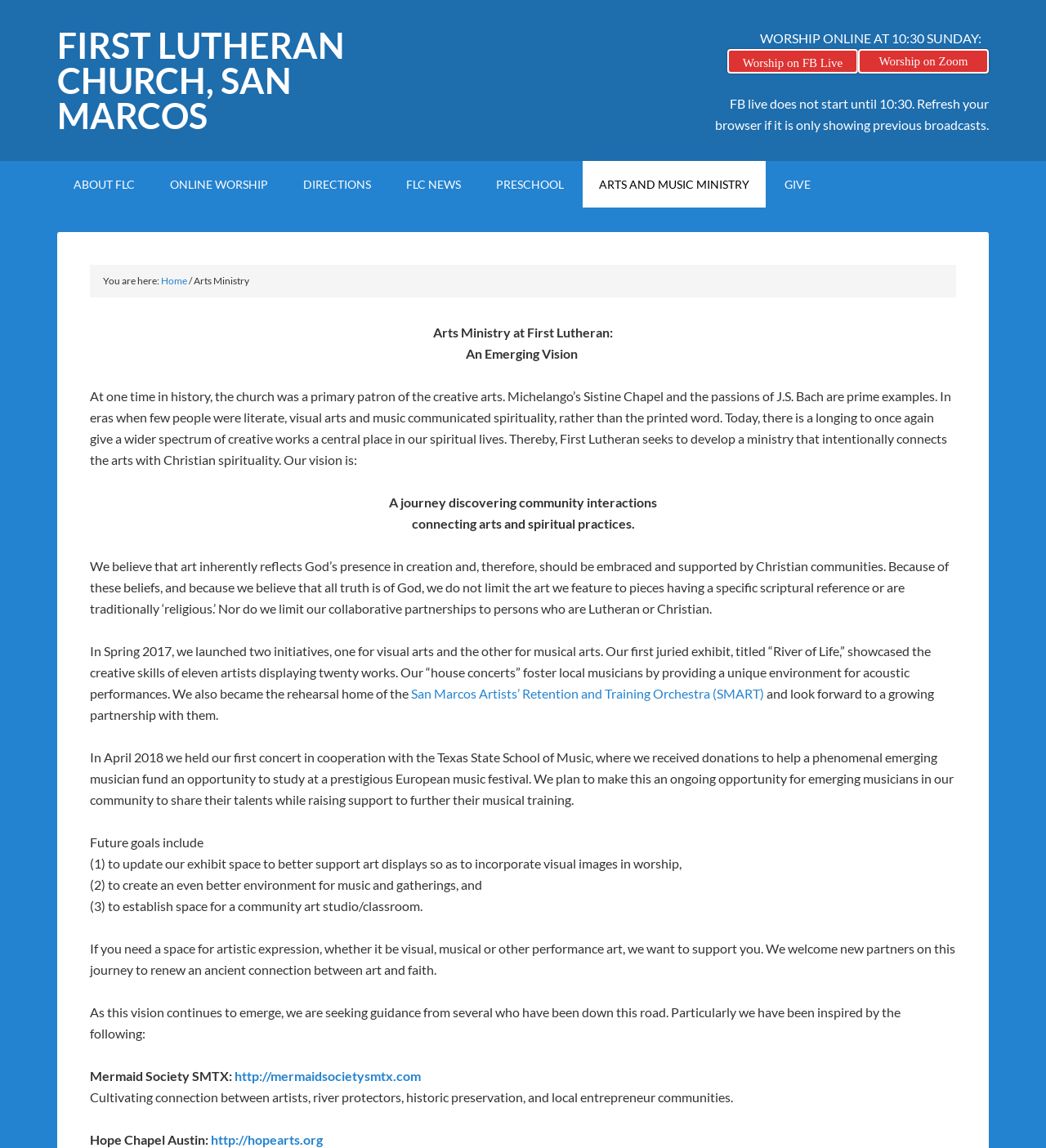Pinpoint the bounding box coordinates for the area that should be clicked to perform the following instruction: "Visit the Arts and Music Ministry page".

[0.557, 0.14, 0.732, 0.181]